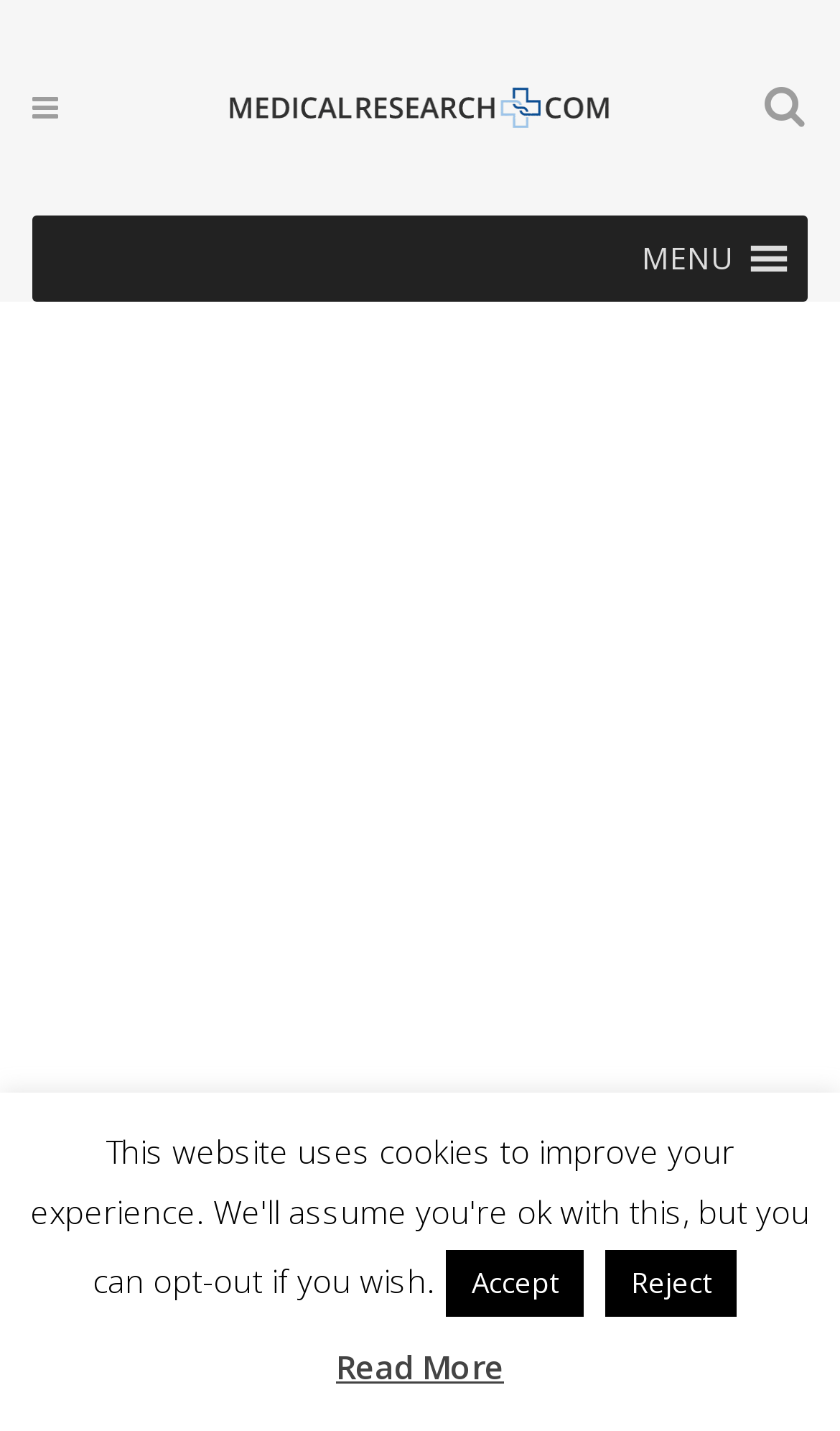What is the position of Robin Gelburd?
Carefully examine the image and provide a detailed answer to the question.

The position of Robin Gelburd can be found in the interview description, where it mentions 'Robin Gelburd, JD President FAIR Health'.